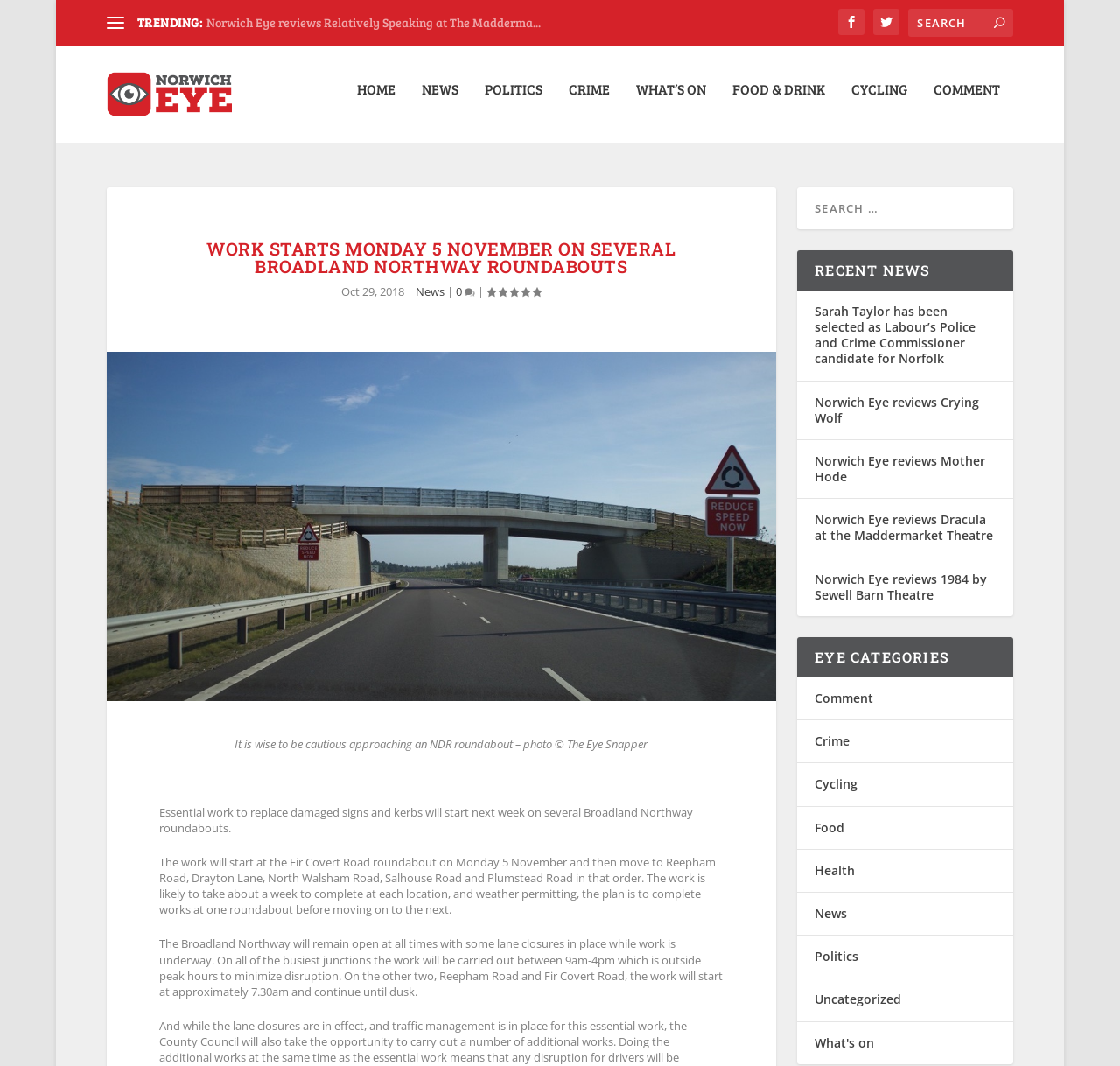Please determine the bounding box coordinates of the element to click on in order to accomplish the following task: "Read news". Ensure the coordinates are four float numbers ranging from 0 to 1, i.e., [left, top, right, bottom].

[0.377, 0.087, 0.41, 0.144]